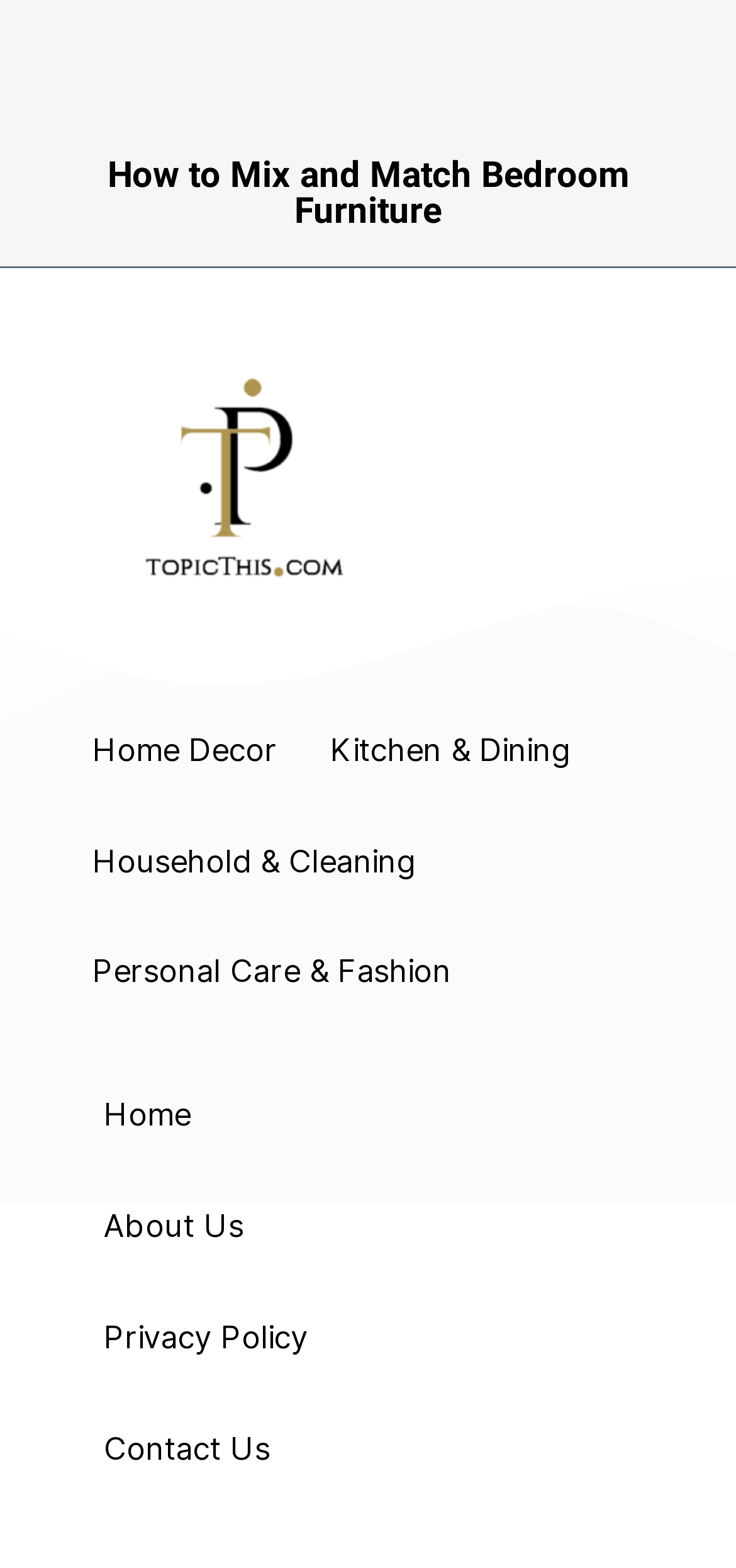Find the bounding box coordinates of the clickable area required to complete the following action: "Go to the 'Contact Us' page".

[0.141, 0.912, 0.367, 0.936]